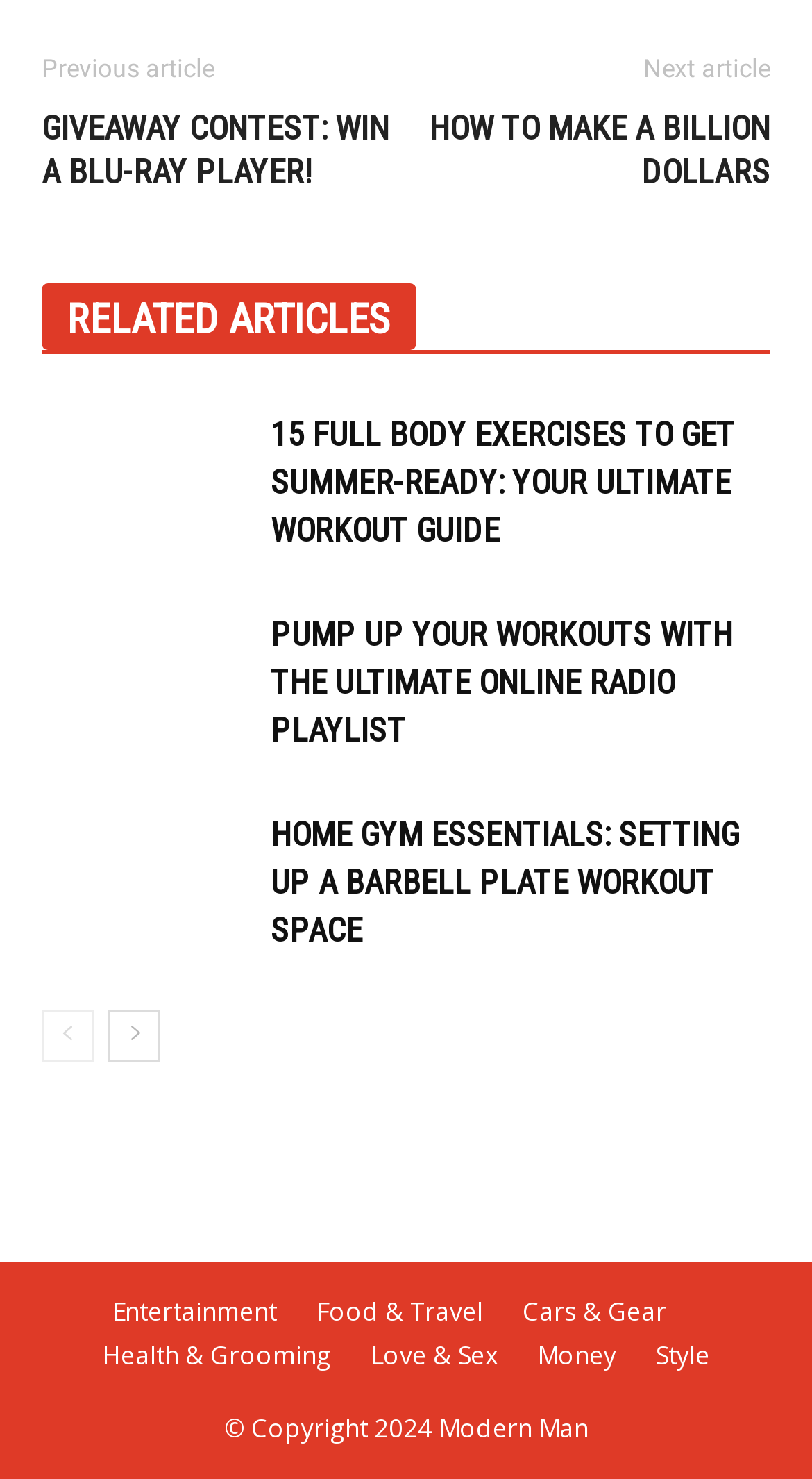What is the title of the first related article?
Give a comprehensive and detailed explanation for the question.

I looked at the first link under the 'RELATED ARTICLES' heading and found that its title is '15 Full Body Exercises to Get Summer-Ready: Your Ultimate Workout Guide'.